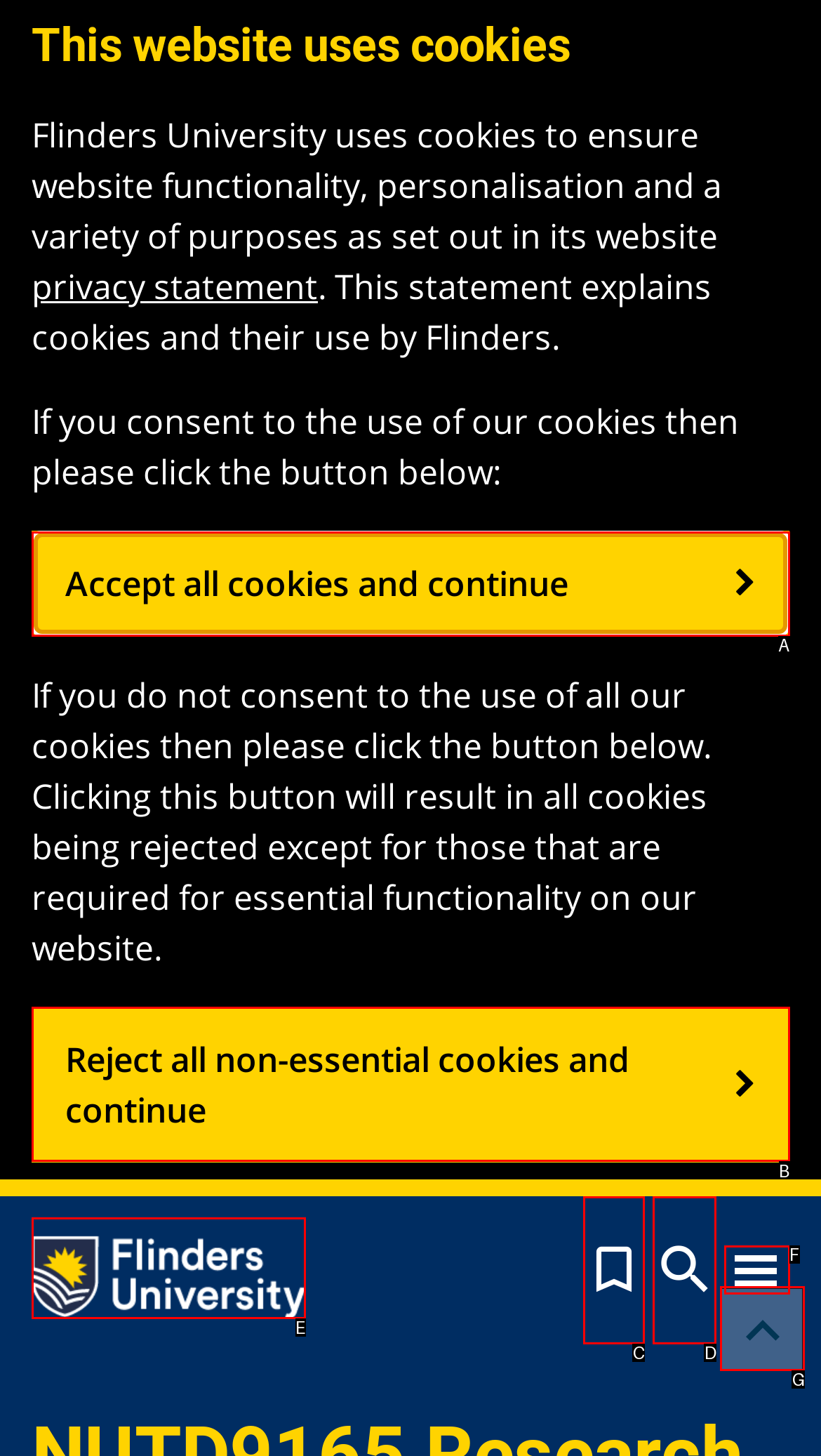Please provide the letter of the UI element that best fits the following description: 
Respond with the letter from the given choices only.

D